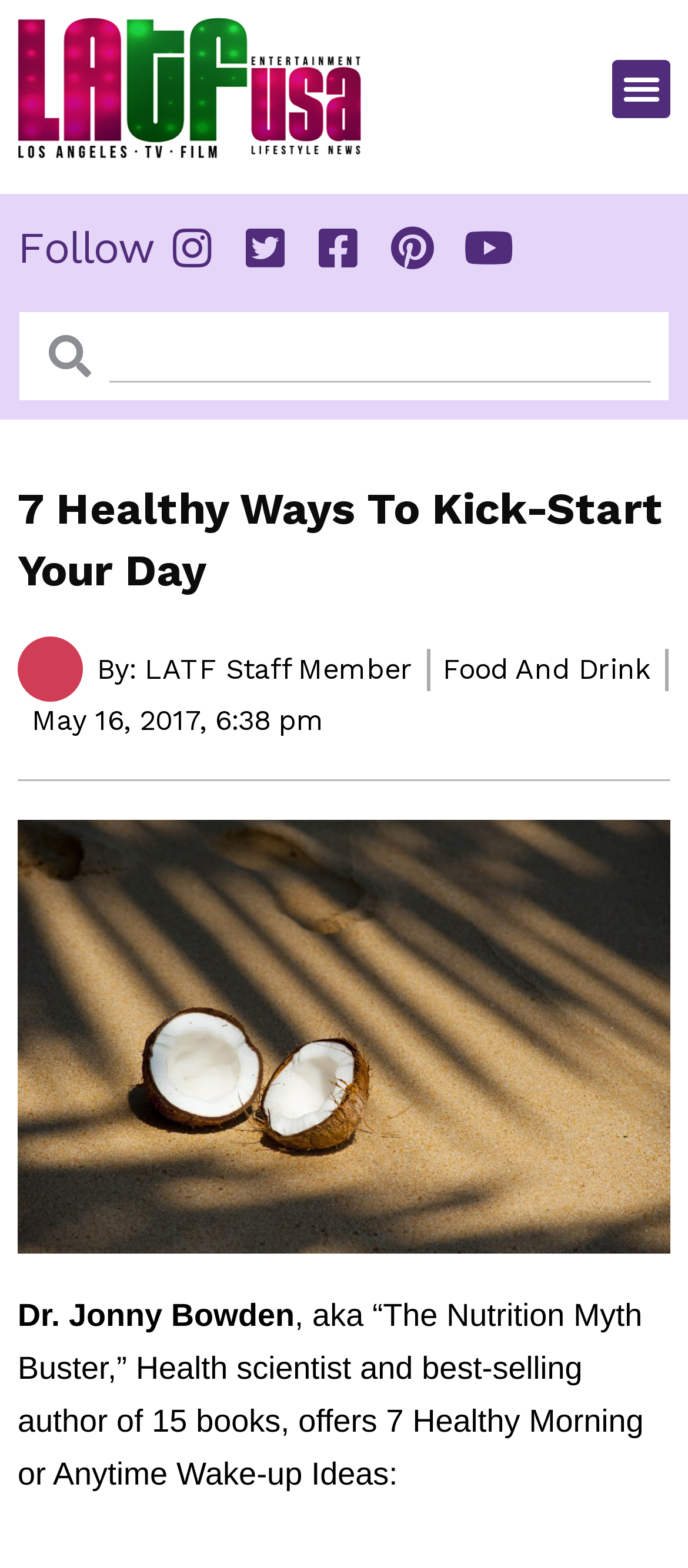Provide a thorough description of this webpage.

The webpage is an article titled "7 Healthy Ways To Kick-Start Your Day" on LATF USA NEWS. At the top left, there is a link, and next to it, a button labeled "Menu Toggle". Below these elements, there is a heading that says "Follow", accompanied by five links aligned horizontally. 

On the top right, there is a search bar with a label "Search" and a searchbox. 

The main content of the article starts with a heading "7 Healthy Ways To Kick-Start Your Day" followed by an image of a LATF Staff Member. Below the image, there are three lines of text: "By: LATF Staff Member", "Food And Drink", and "May 16, 2017, 6:38 pm". 

The main article text starts with the introduction of the author, Dr. Jonny Bowden, aka "The Nutrition Myth Buster", a health scientist and best-selling author of 15 books, who offers 7 healthy morning or anytime wake-up ideas.